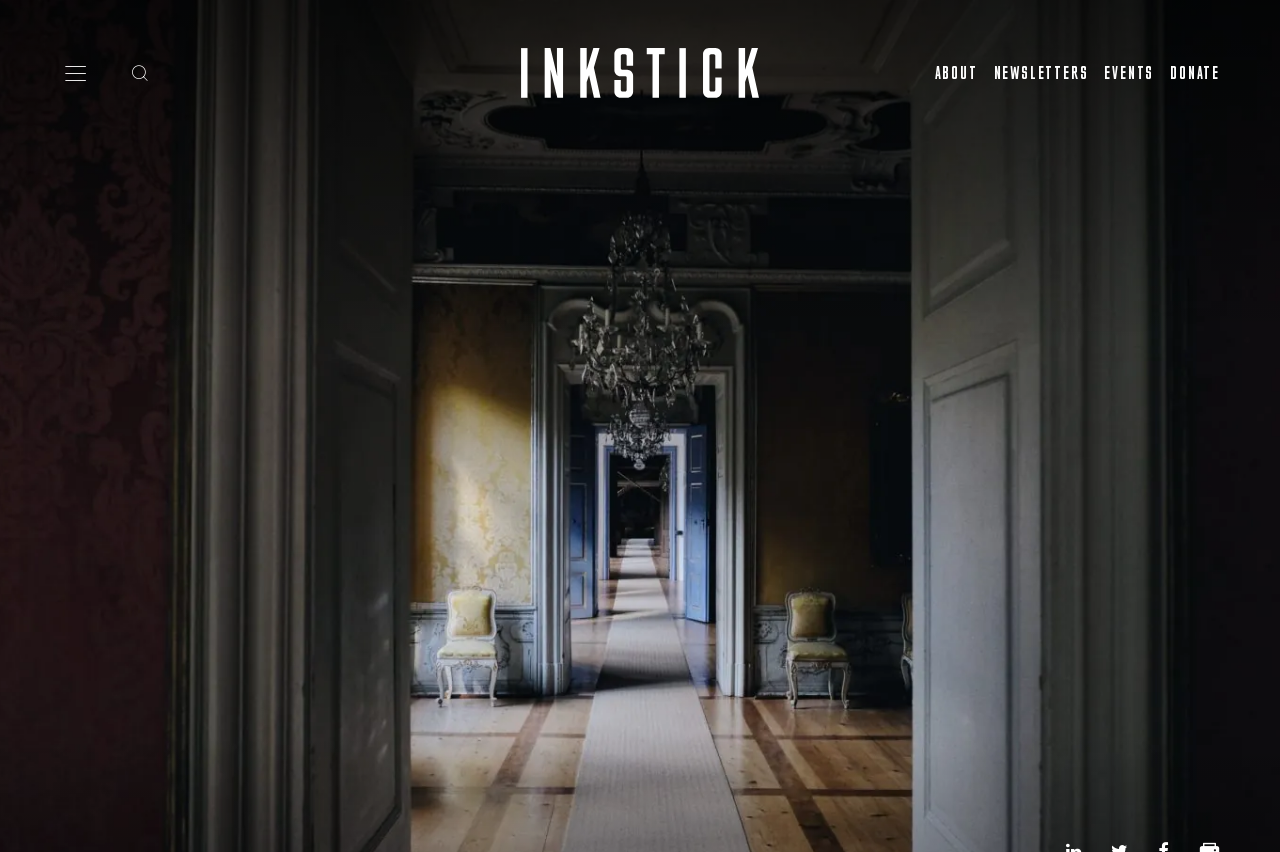How many elements are there in the header?
Please provide a single word or phrase as your answer based on the screenshot.

7